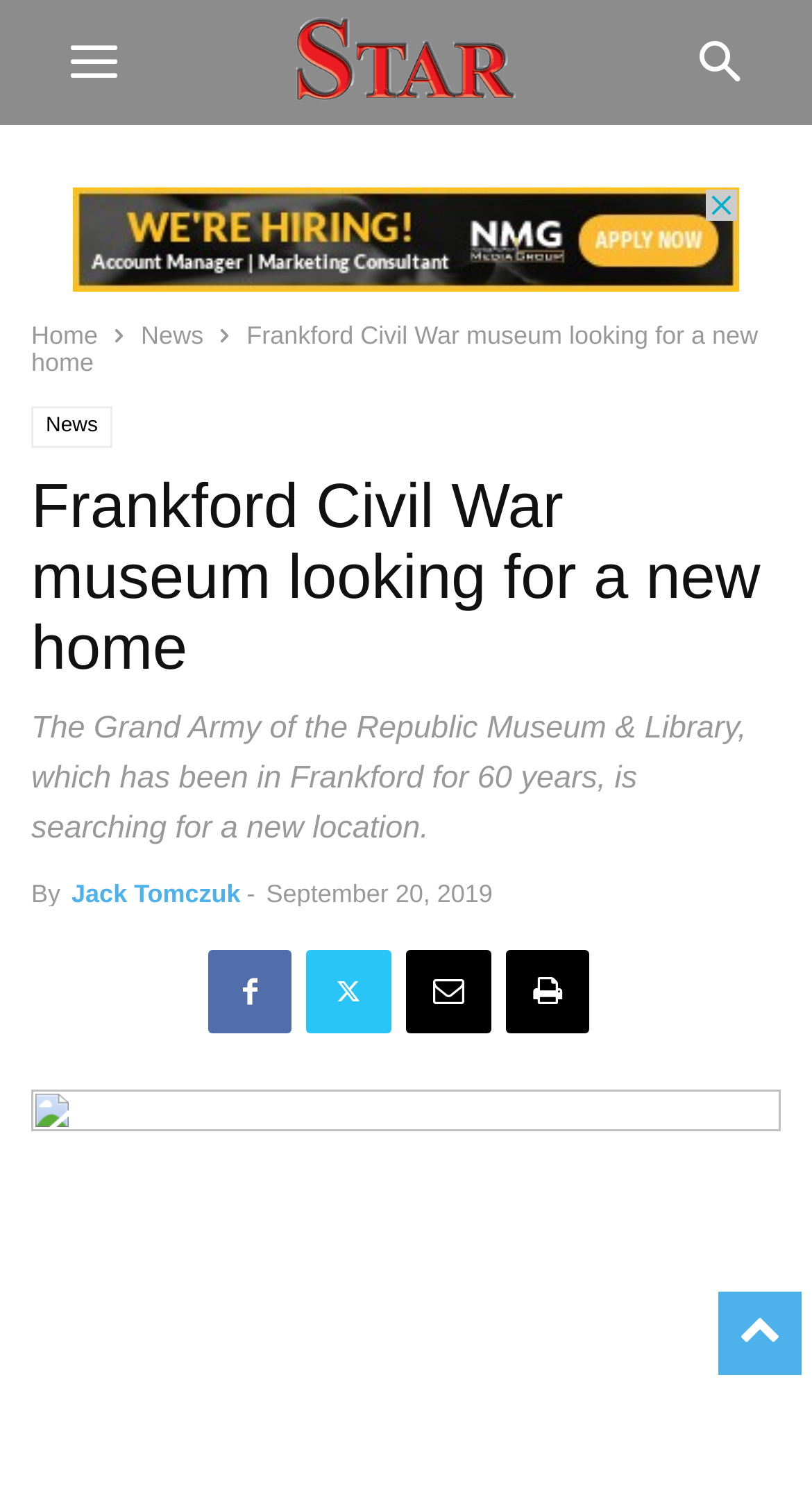Identify the bounding box coordinates of the clickable region to carry out the given instruction: "search for something".

[0.81, 0.0, 0.969, 0.083]